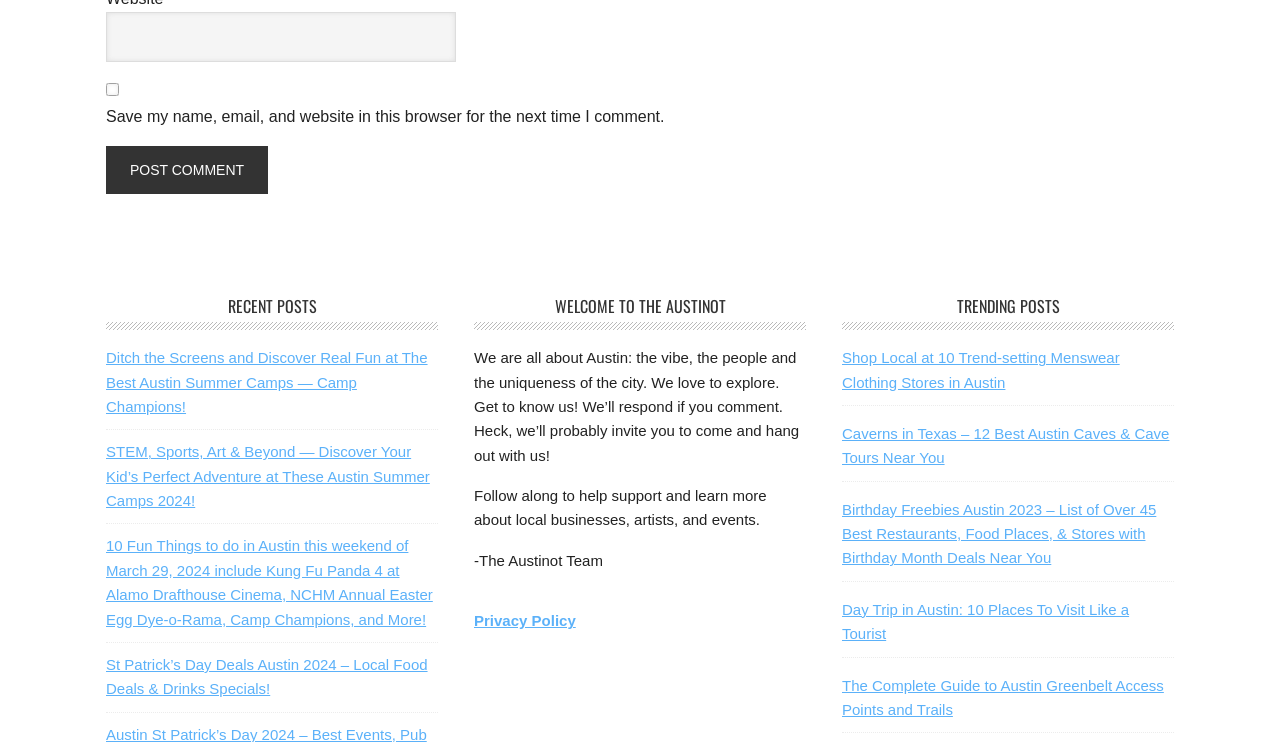Locate the bounding box of the user interface element based on this description: "name="submit" value="Post Comment"".

[0.083, 0.197, 0.209, 0.262]